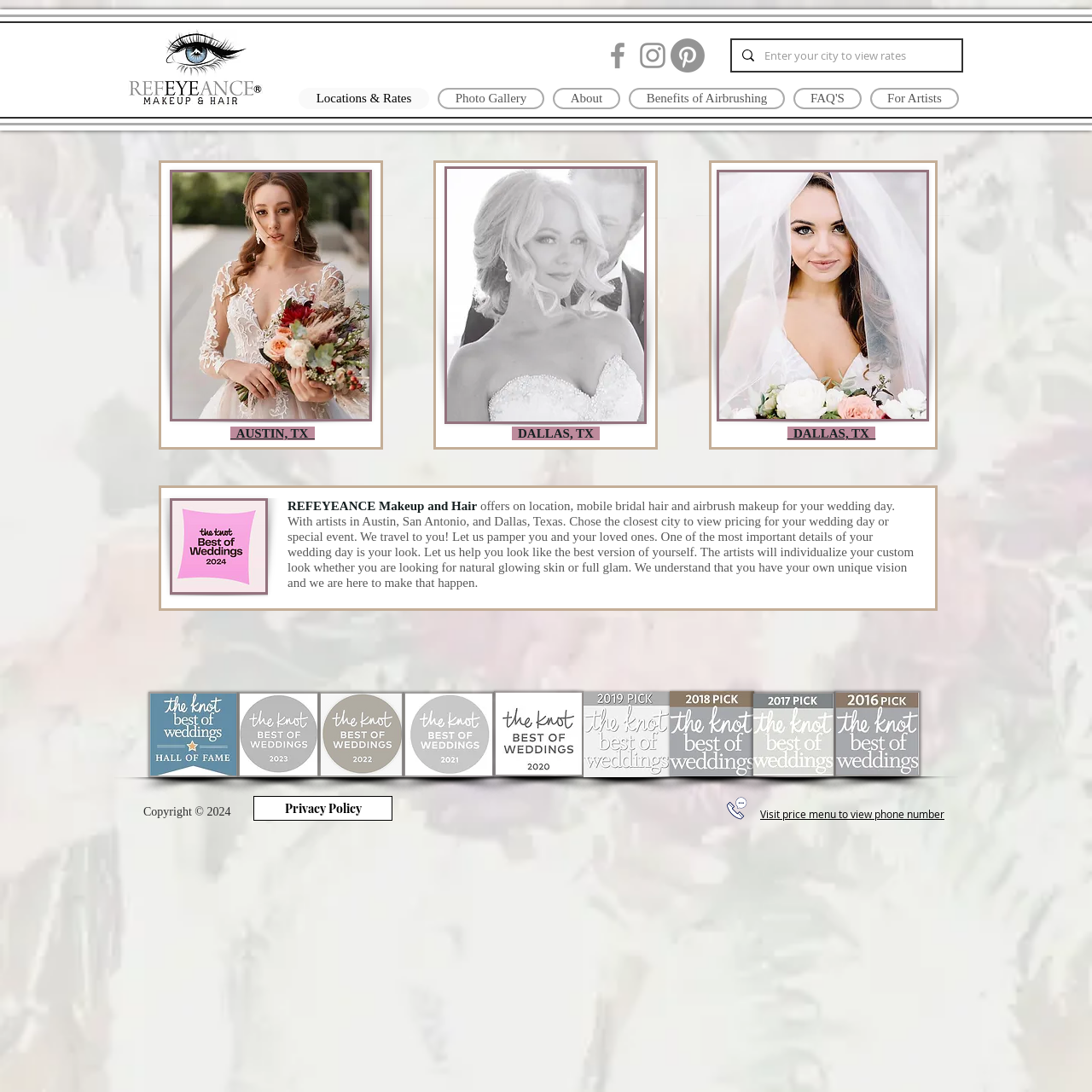Find the bounding box coordinates of the element to click in order to complete the given instruction: "Click on the Facebook icon."

[0.55, 0.035, 0.581, 0.066]